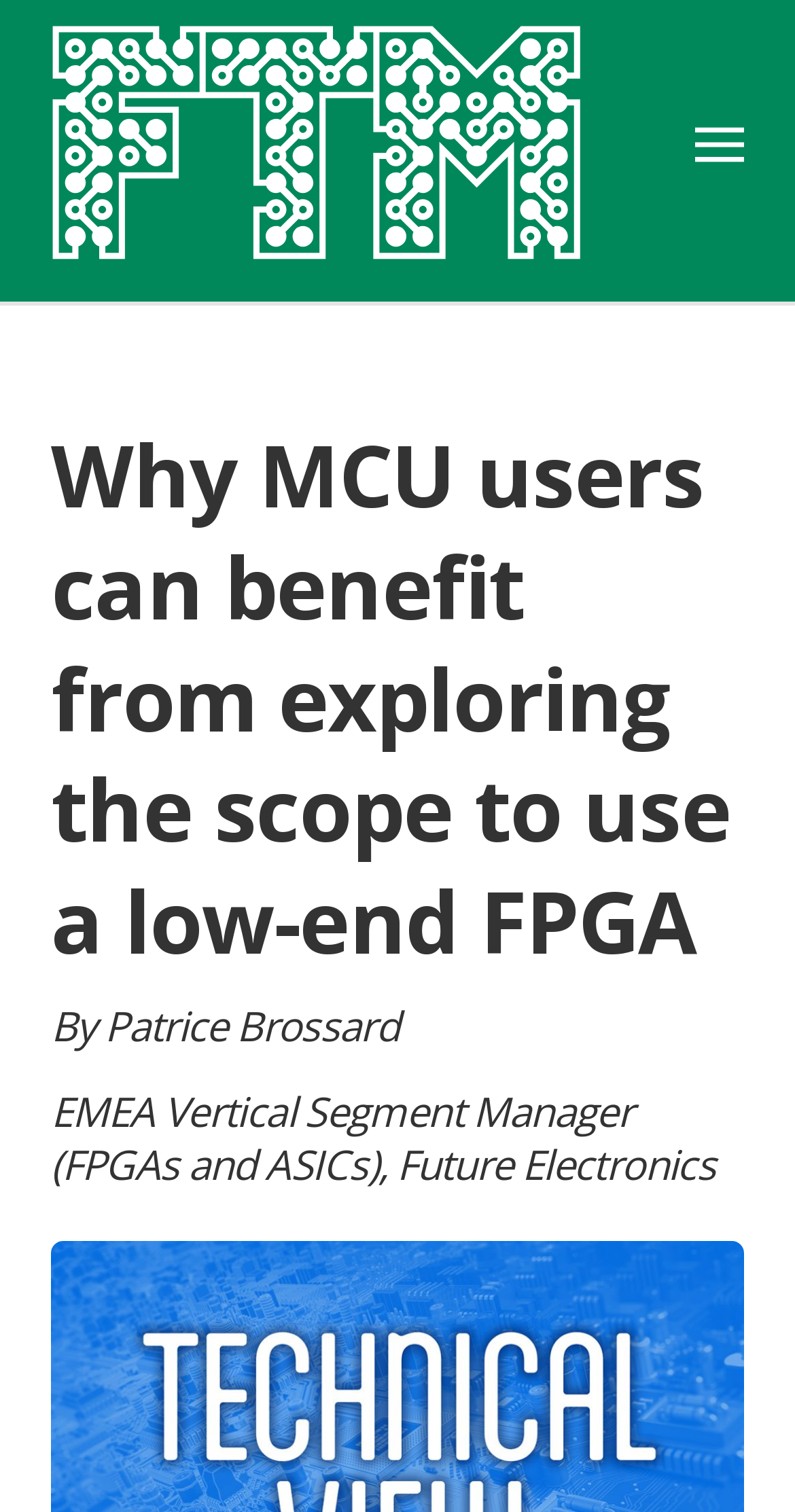Find and provide the bounding box coordinates for the UI element described here: "aria-label="Toggle navigation"". The coordinates should be given as four float numbers between 0 and 1: [left, top, right, bottom].

[0.874, 0.076, 0.936, 0.109]